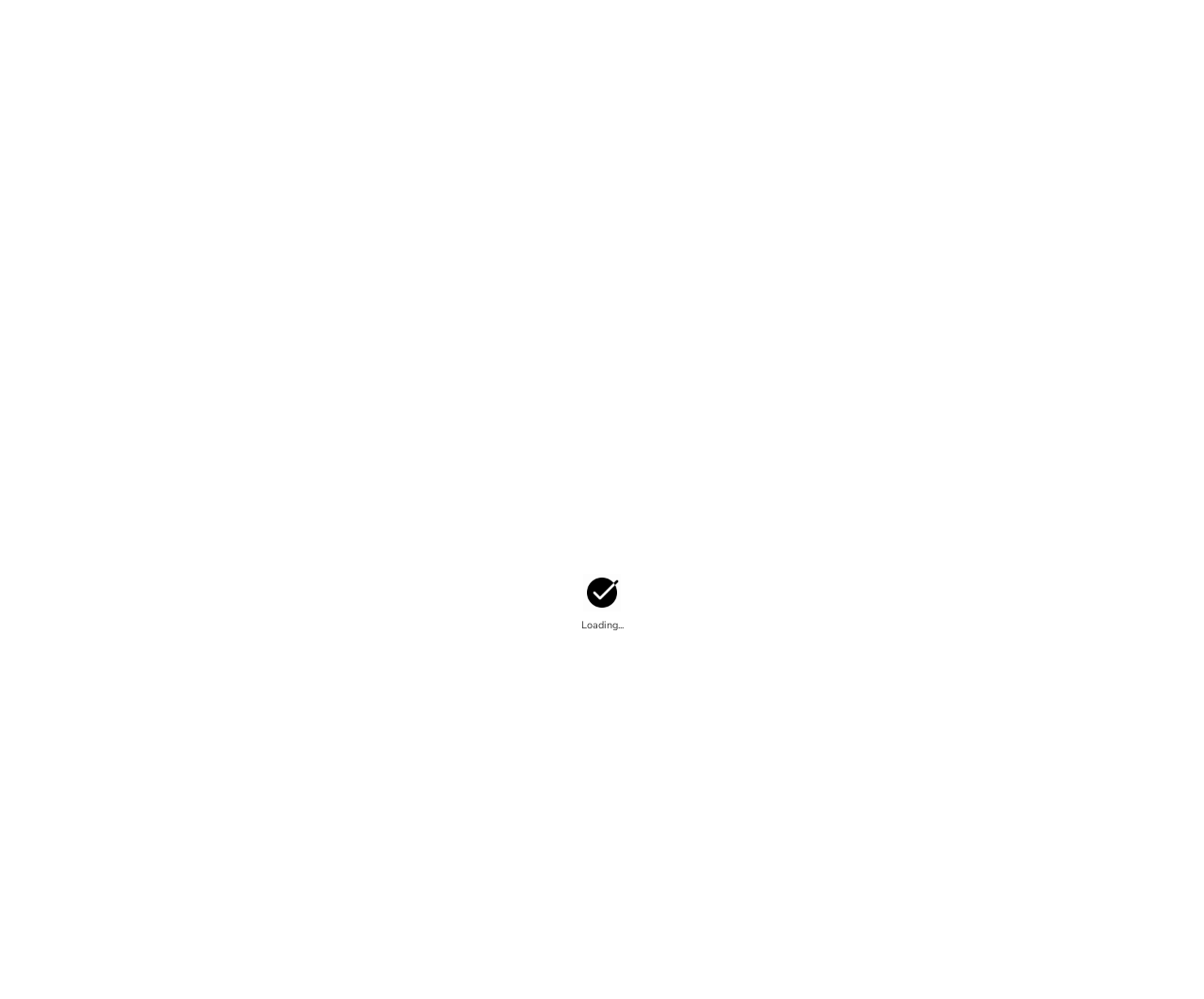Give a concise answer using only one word or phrase for this question:
What is the name of the website?

Appleverse